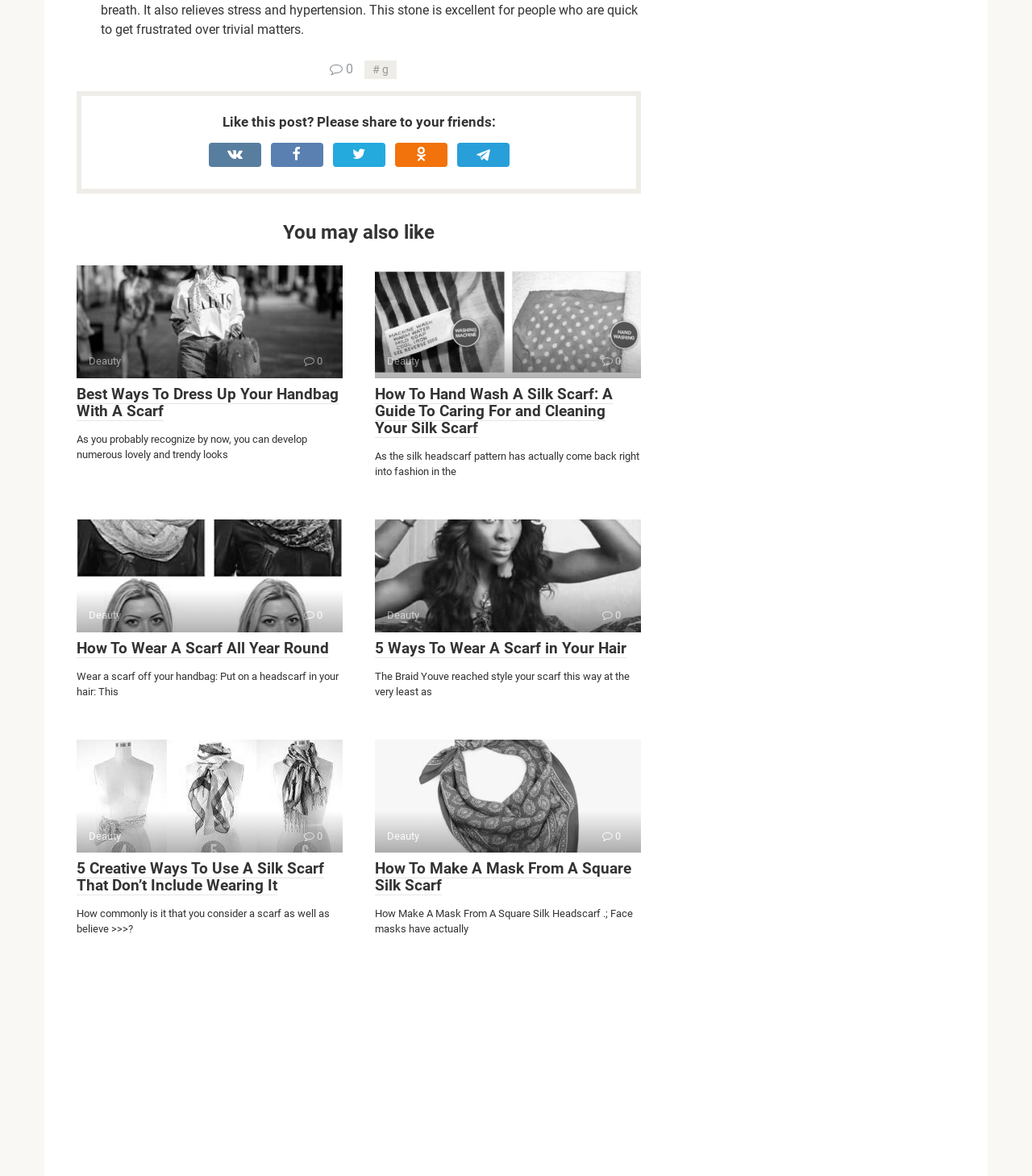What is the purpose of the 'Comments' sections?
Refer to the image and answer the question using a single word or phrase.

User discussion